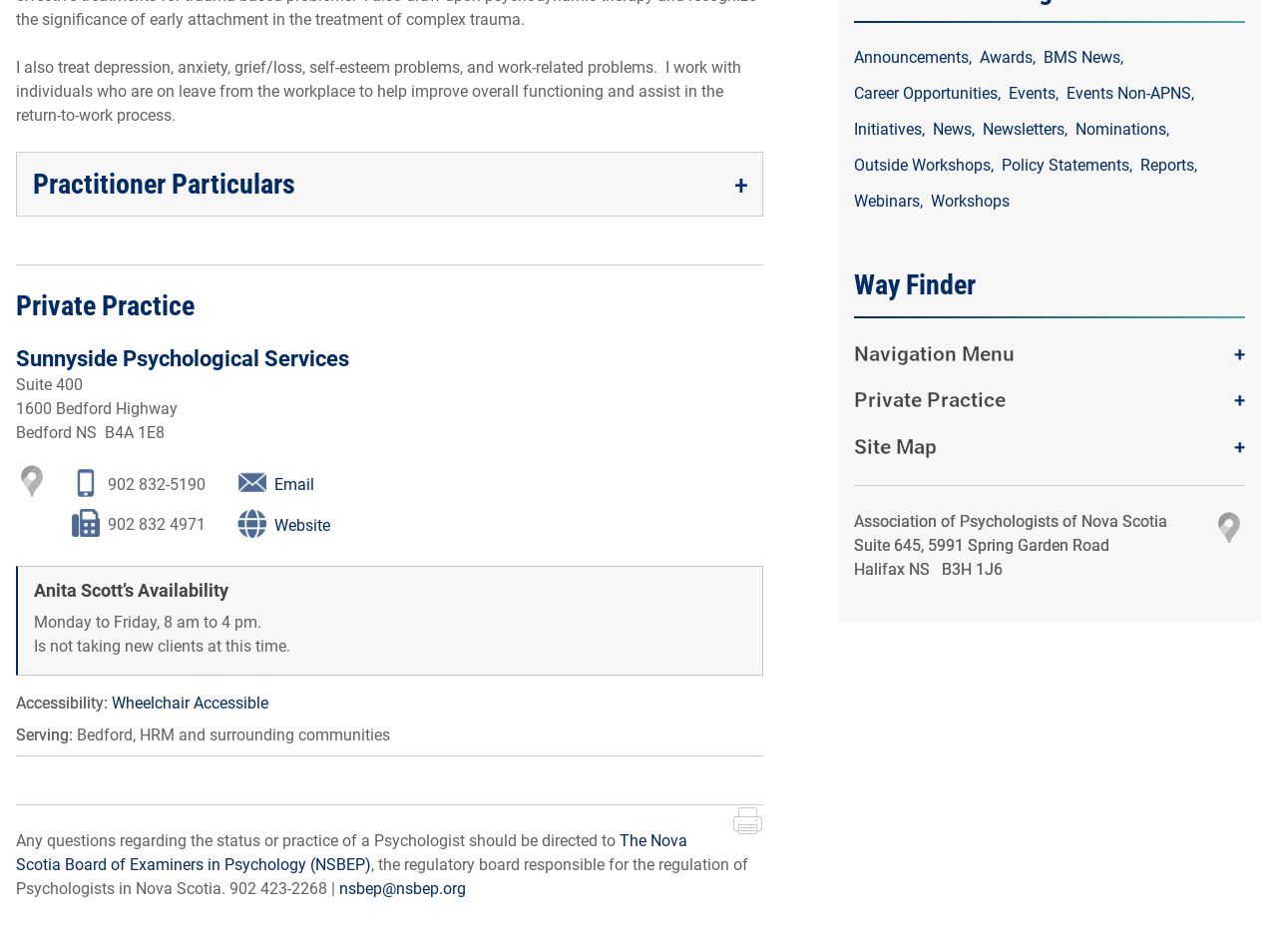Provide the bounding box coordinates of the HTML element this sentence describes: "Workshops". The bounding box coordinates consist of four float numbers between 0 and 1, i.e., [left, top, right, bottom].

[0.729, 0.202, 0.79, 0.222]